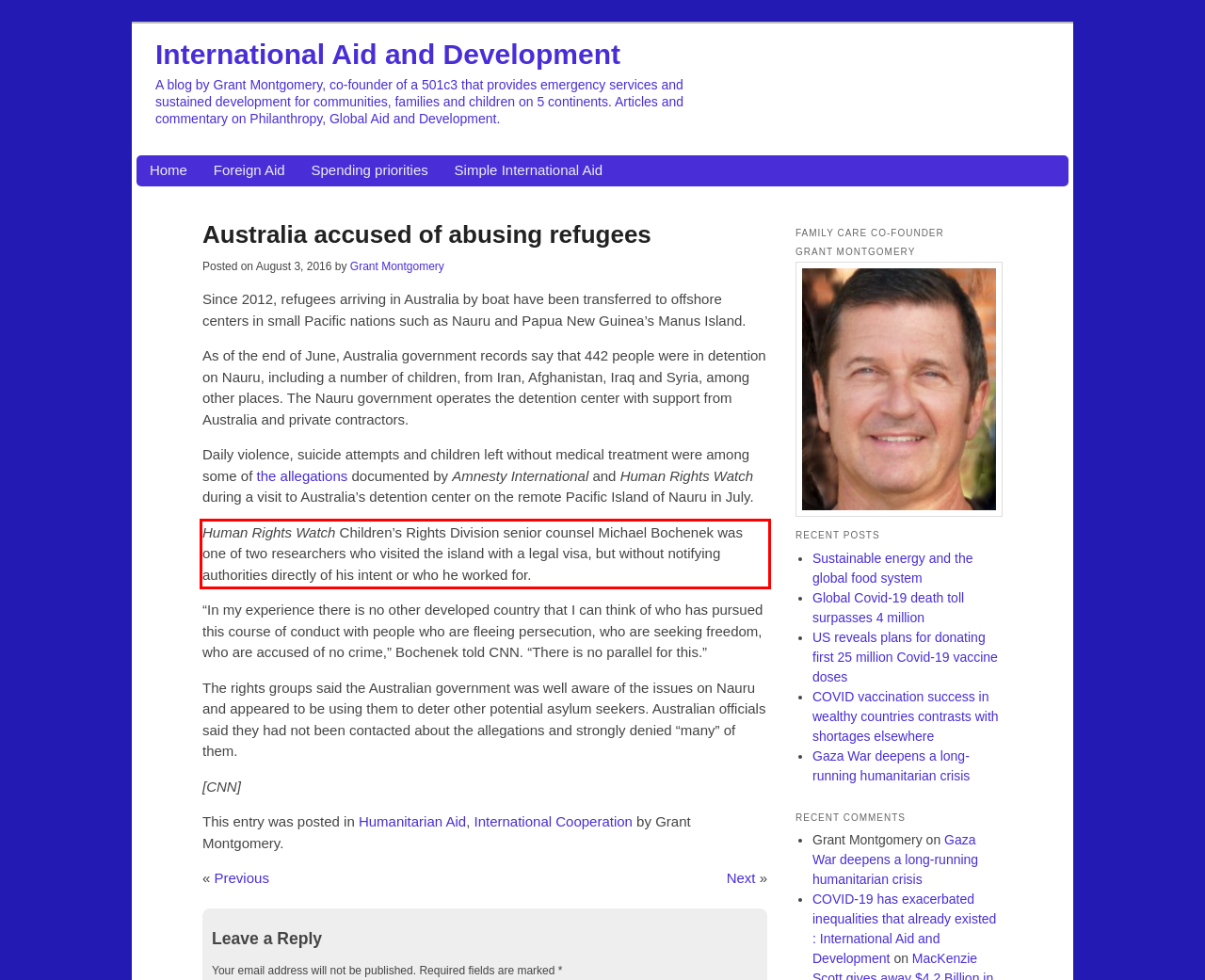Using the provided webpage screenshot, identify and read the text within the red rectangle bounding box.

Human Rights Watch Children’s Rights Division senior counsel Michael Bochenek was one of two researchers who visited the island with a legal visa, but without notifying authorities directly of his intent or who he worked for.